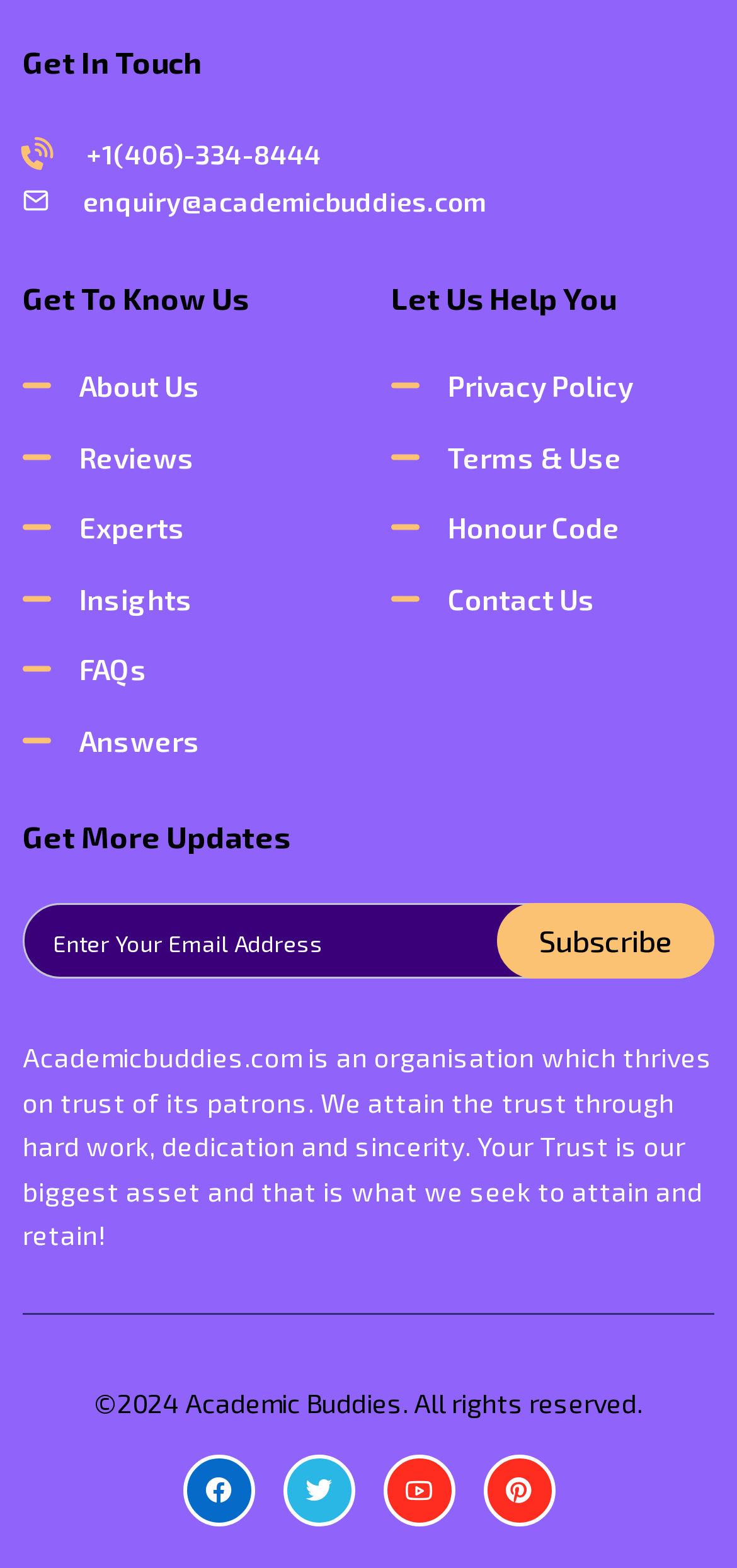Find the bounding box coordinates of the area that needs to be clicked in order to achieve the following instruction: "Sign in". The coordinates should be specified as four float numbers between 0 and 1, i.e., [left, top, right, bottom].

None